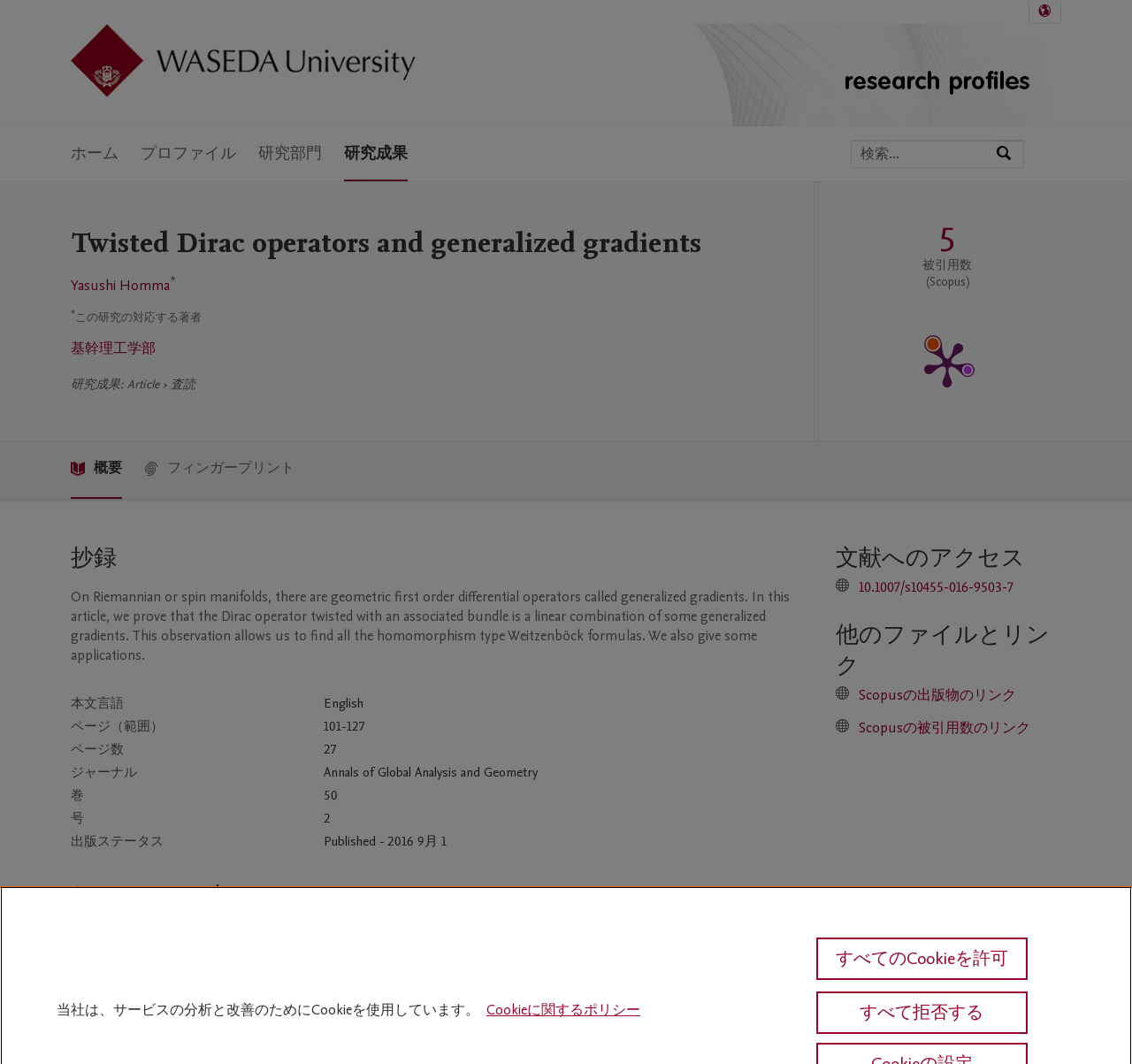Please identify the bounding box coordinates of the element's region that needs to be clicked to fulfill the following instruction: "view the research details". The bounding box coordinates should consist of four float numbers between 0 and 1, i.e., [left, top, right, bottom].

[0.062, 0.211, 0.695, 0.246]